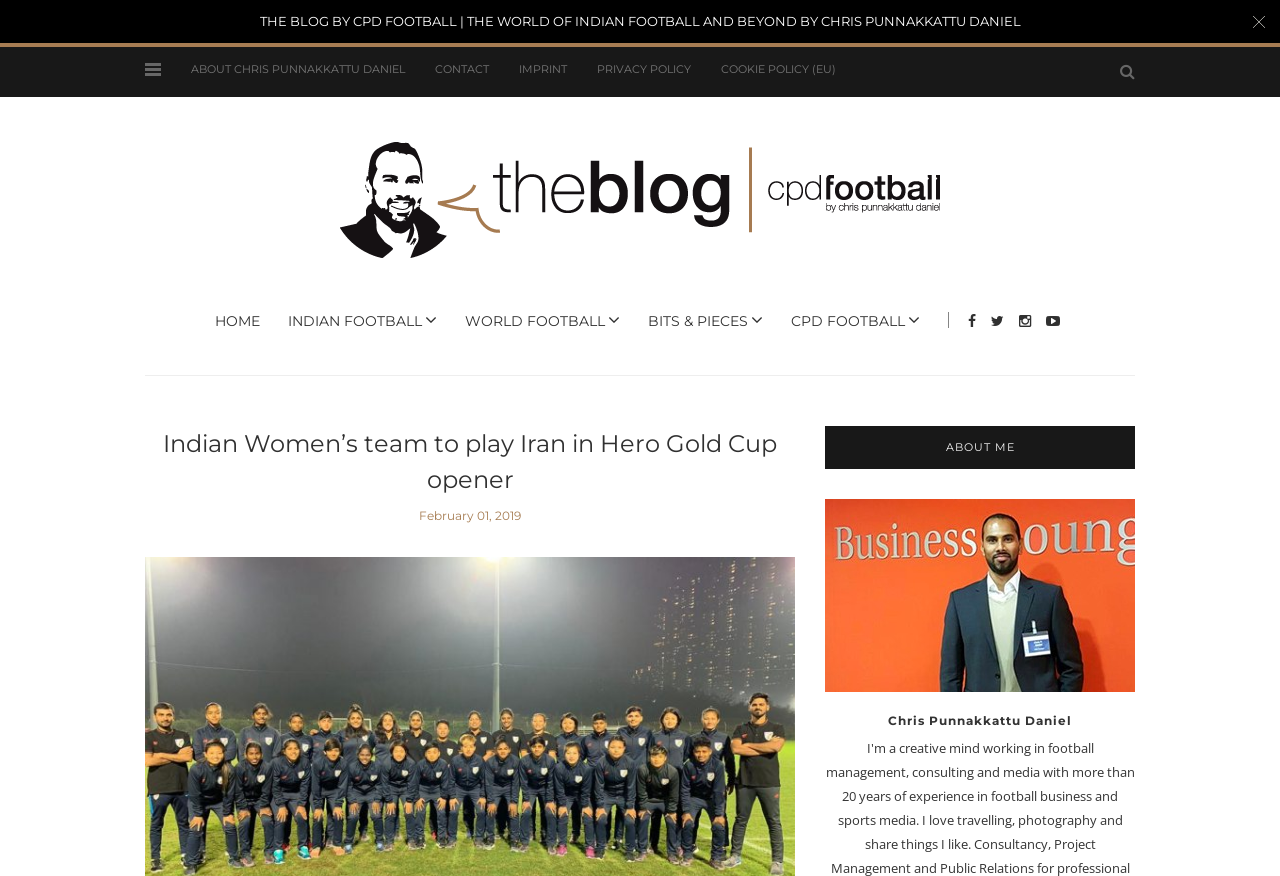Provide a single word or phrase to answer the given question: 
What is the date of the blog post?

February 01, 2019